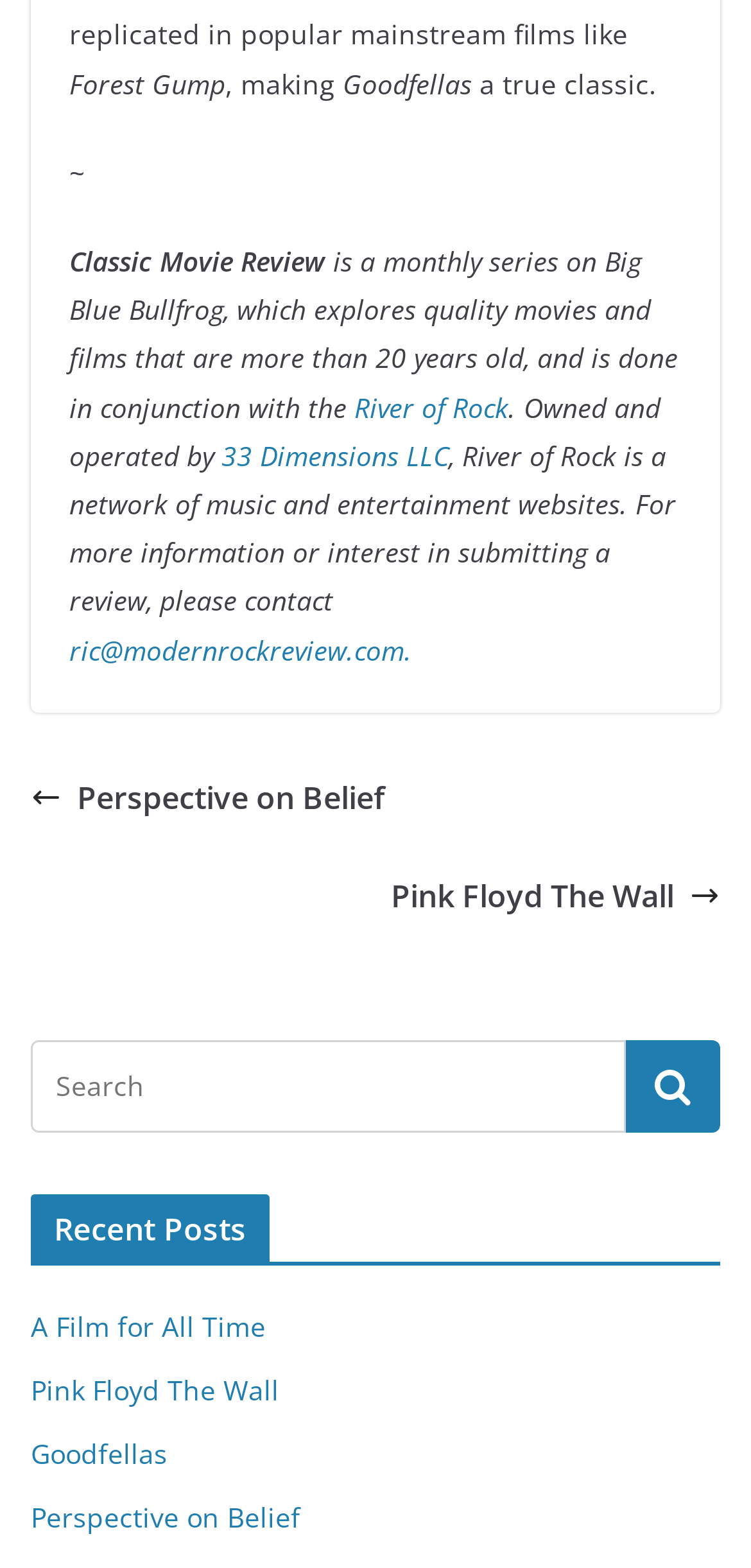Locate the bounding box coordinates of the area that needs to be clicked to fulfill the following instruction: "Read the article about Perspective on Belief". The coordinates should be in the format of four float numbers between 0 and 1, namely [left, top, right, bottom].

[0.041, 0.491, 0.513, 0.526]